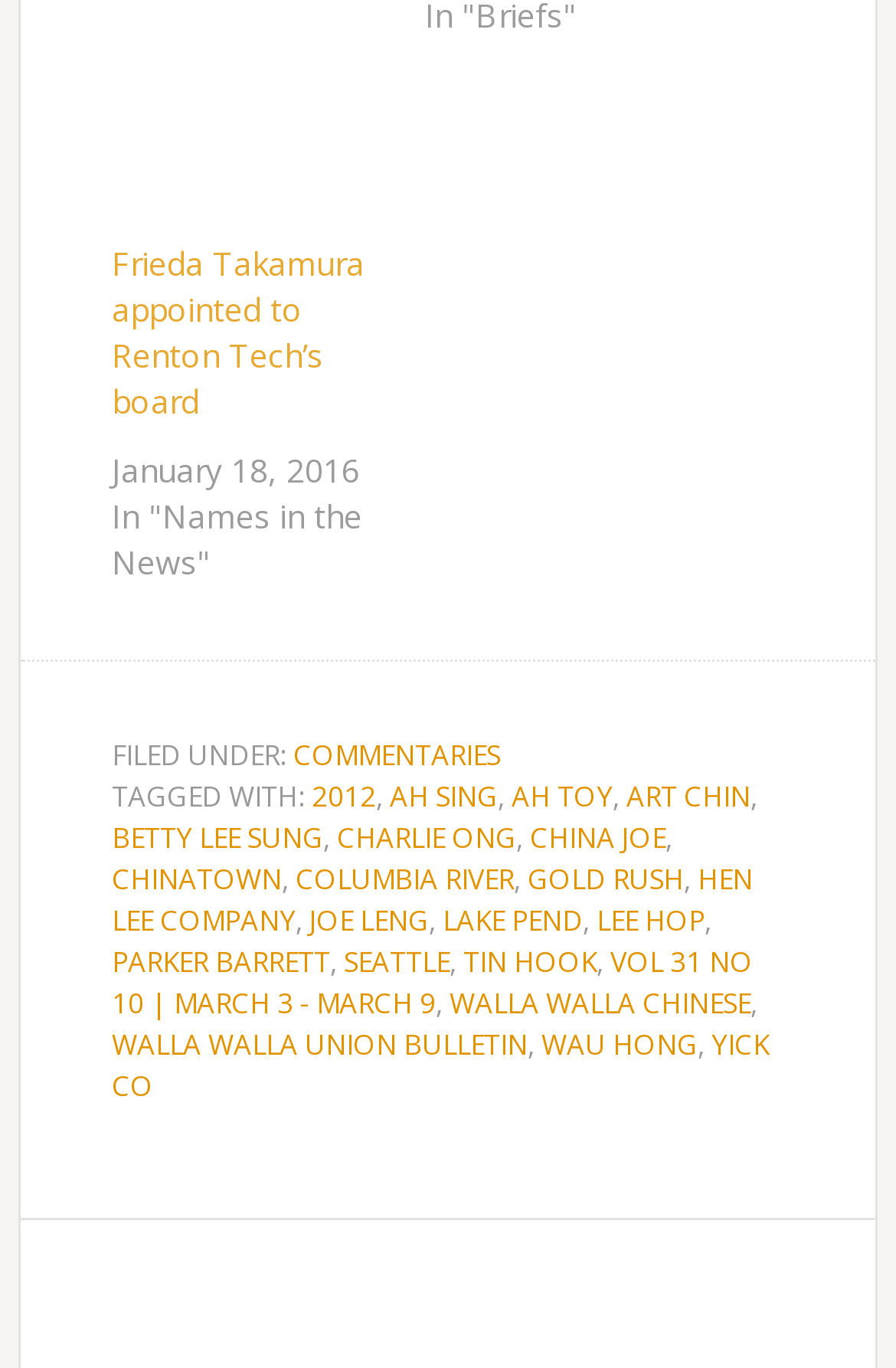Extract the bounding box coordinates for the UI element described as: "Seattle".

[0.384, 0.689, 0.502, 0.718]